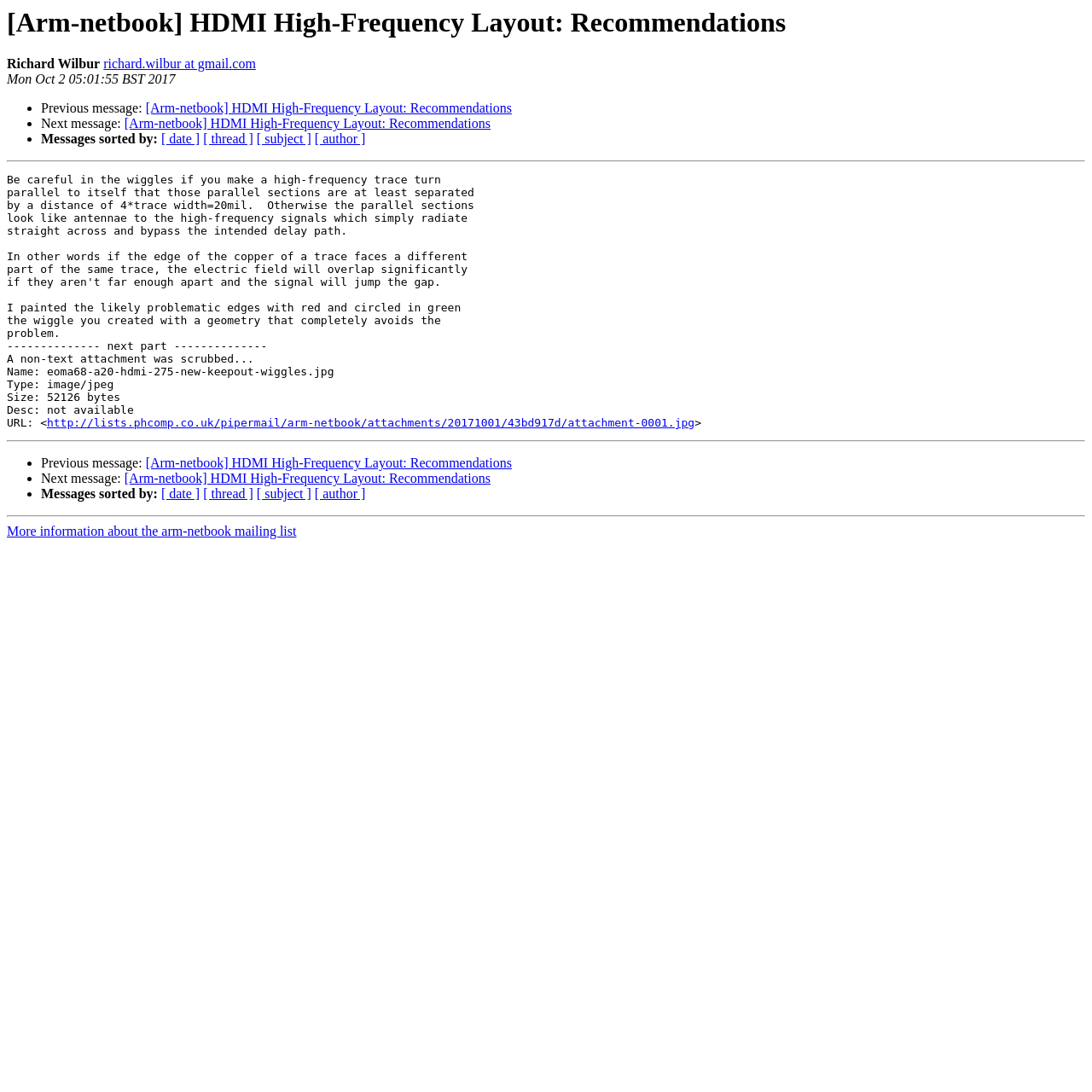Predict the bounding box of the UI element that fits this description: "[Arm-netbook] HDMI High-Frequency Layout: Recommendations".

[0.114, 0.432, 0.449, 0.445]